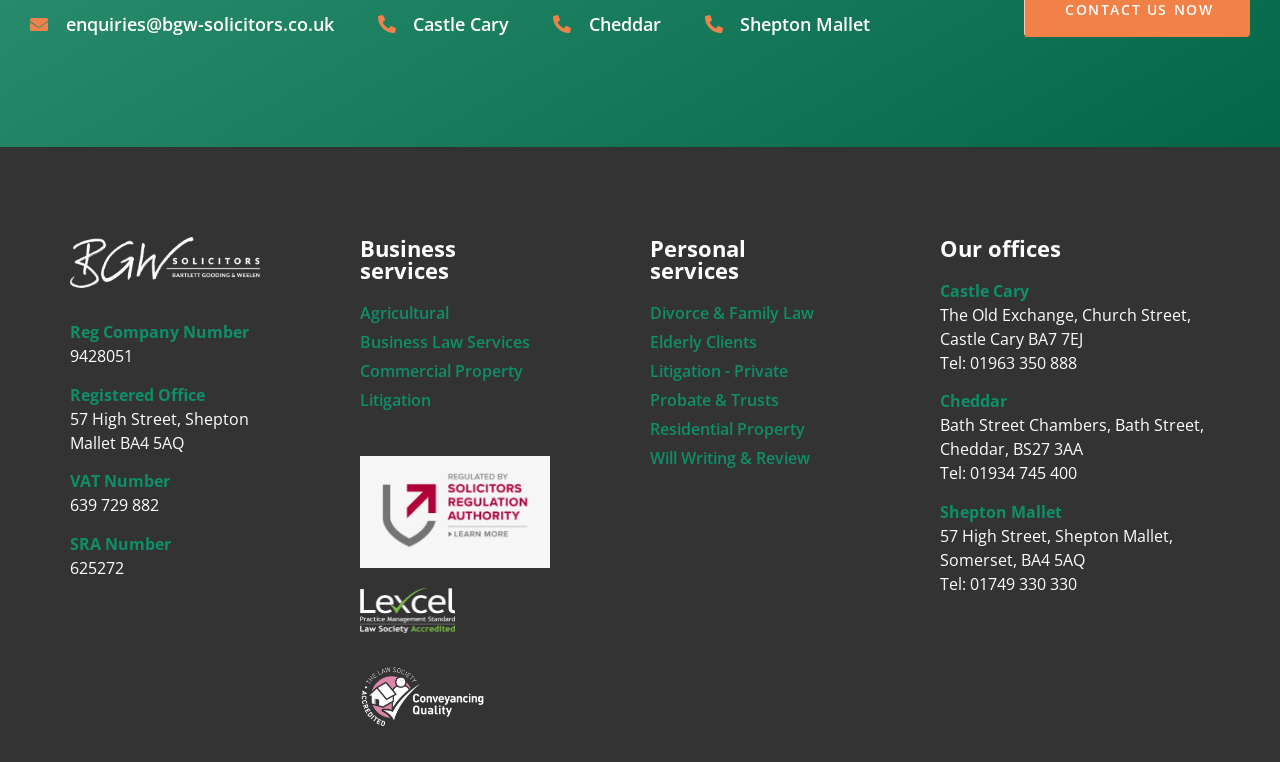Can you provide the bounding box coordinates for the element that should be clicked to implement the instruction: "Learn about business law services"?

[0.281, 0.433, 0.43, 0.464]